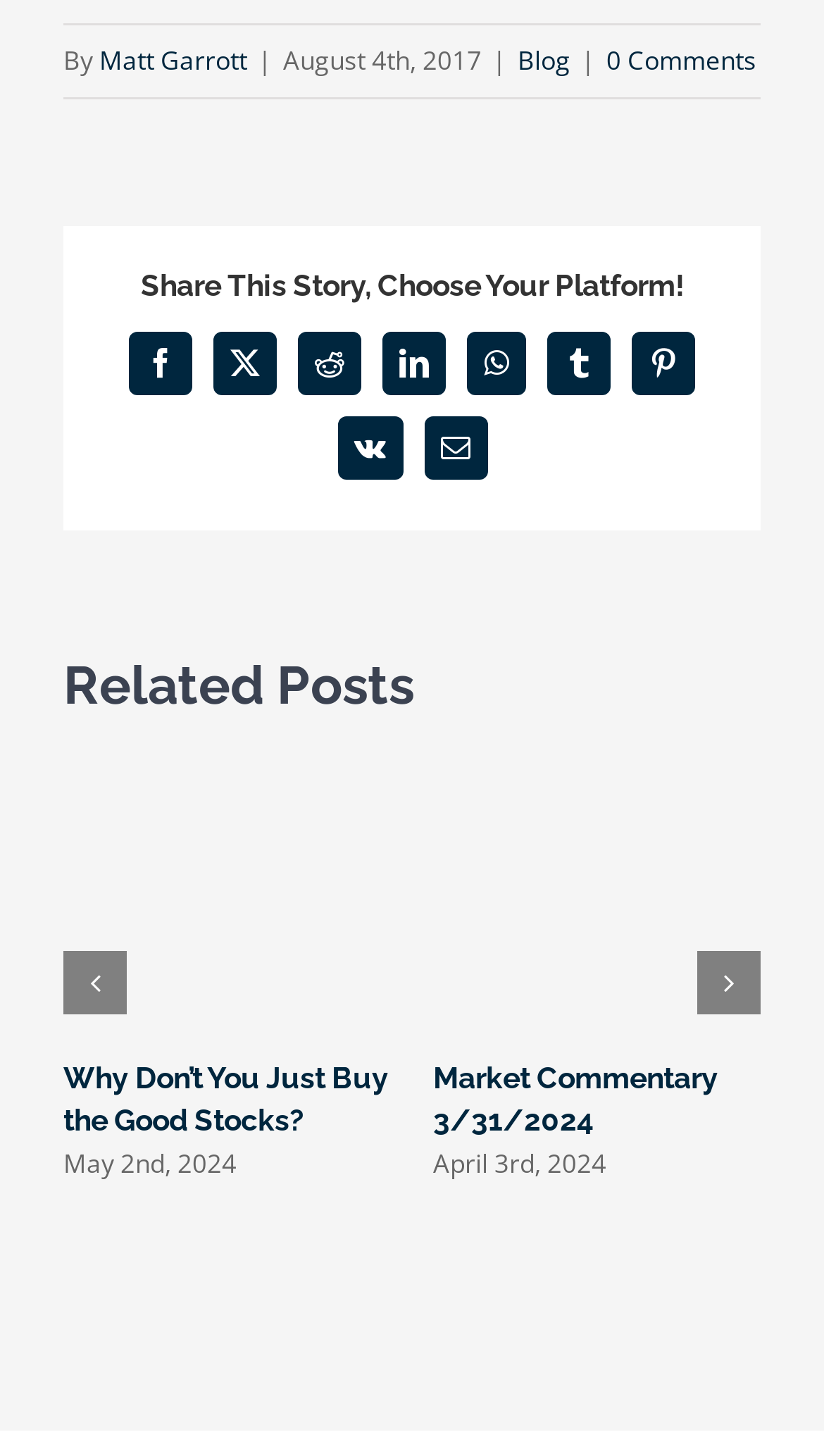Give a one-word or short phrase answer to the question: 
What is the purpose of the 'Previous slide' and 'Next slide' buttons?

To navigate related posts